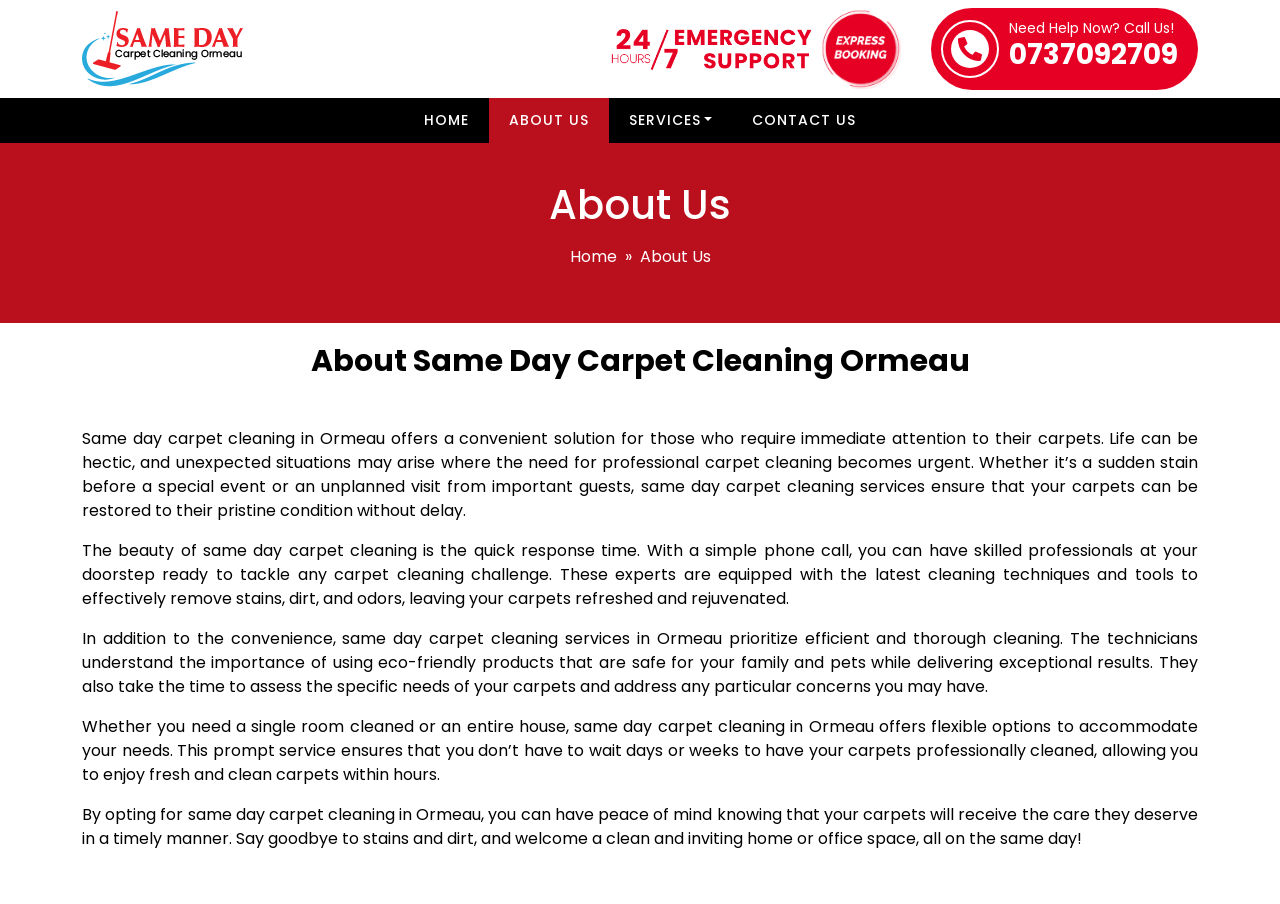Provide a one-word or brief phrase answer to the question:
What is the purpose of the image '24x7 Emergency Support'?

To indicate emergency support